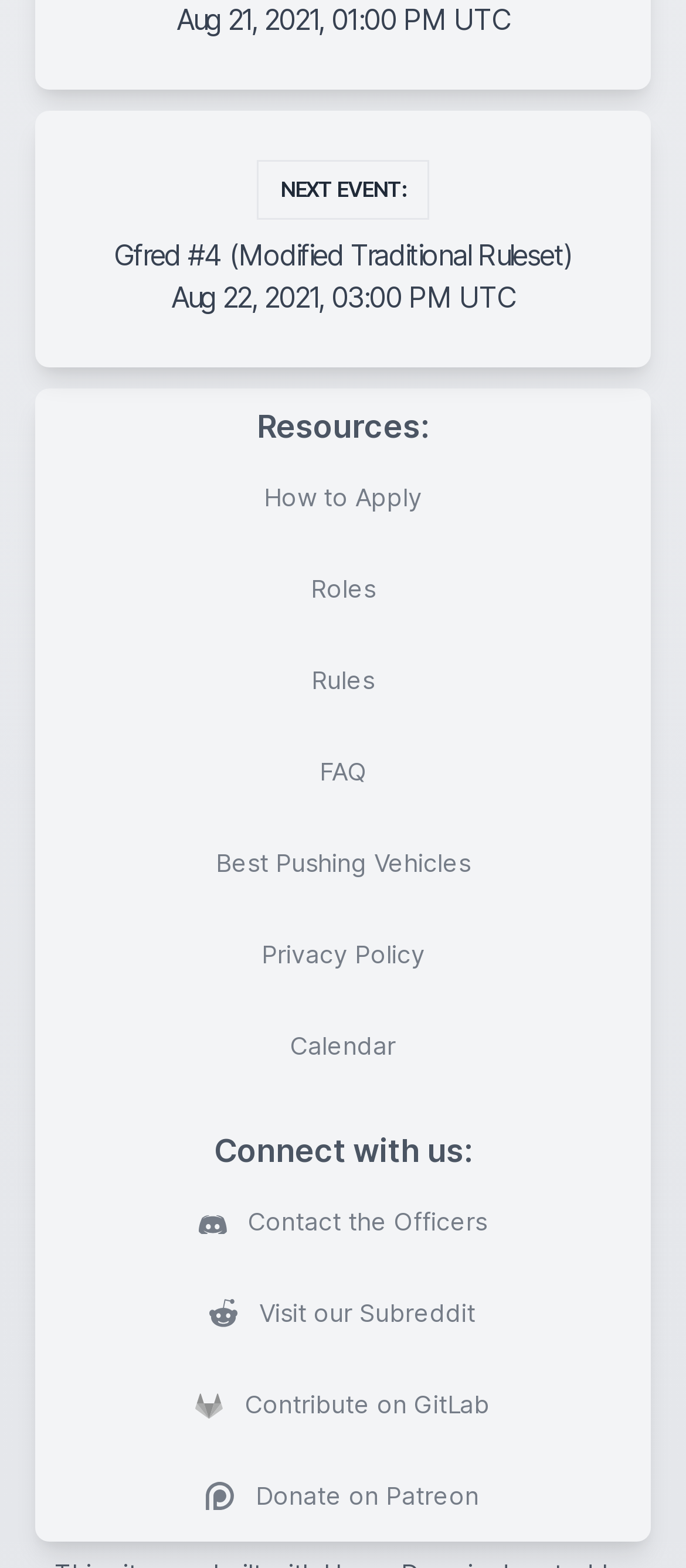Please provide the bounding box coordinates for the element that needs to be clicked to perform the following instruction: "View January 2011". The coordinates should be given as four float numbers between 0 and 1, i.e., [left, top, right, bottom].

None